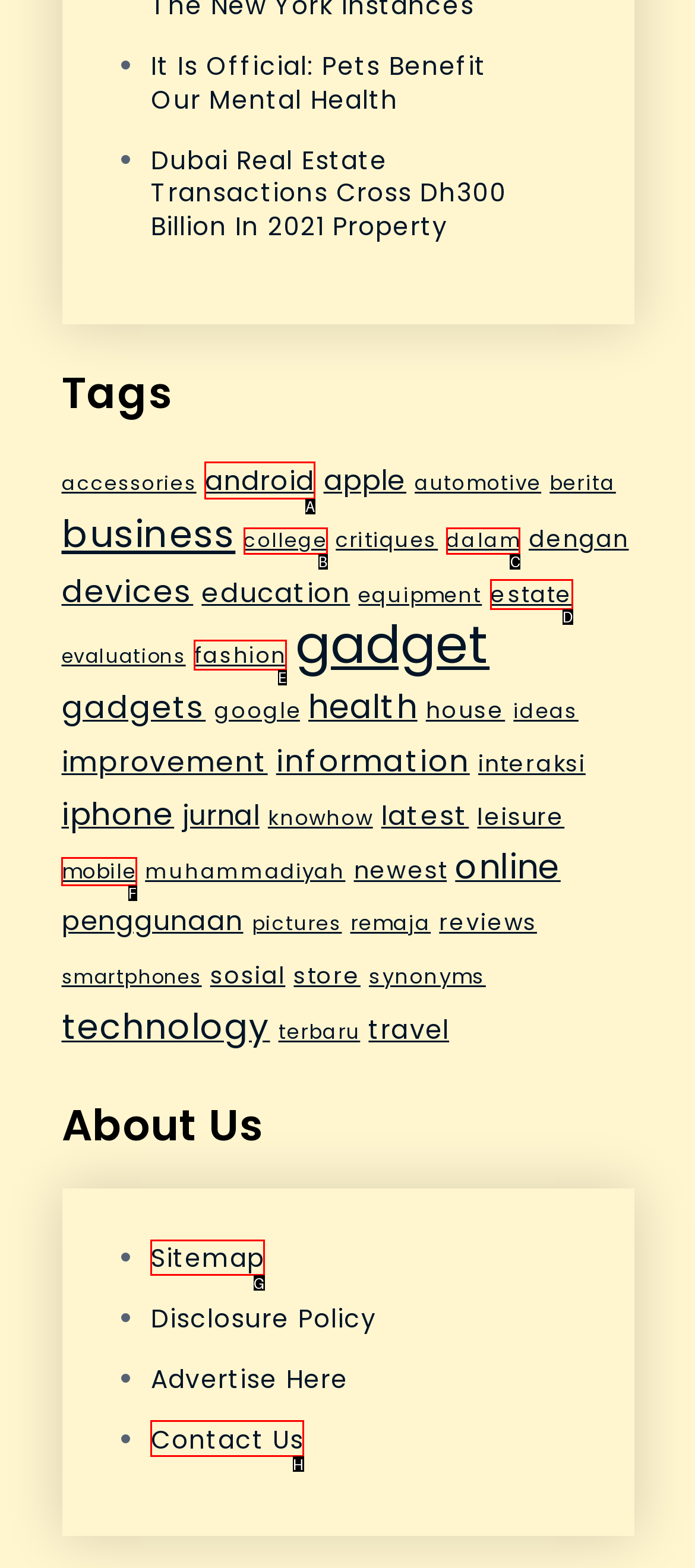Choose the UI element you need to click to carry out the task: click on the 'Contact Us' link.
Respond with the corresponding option's letter.

H